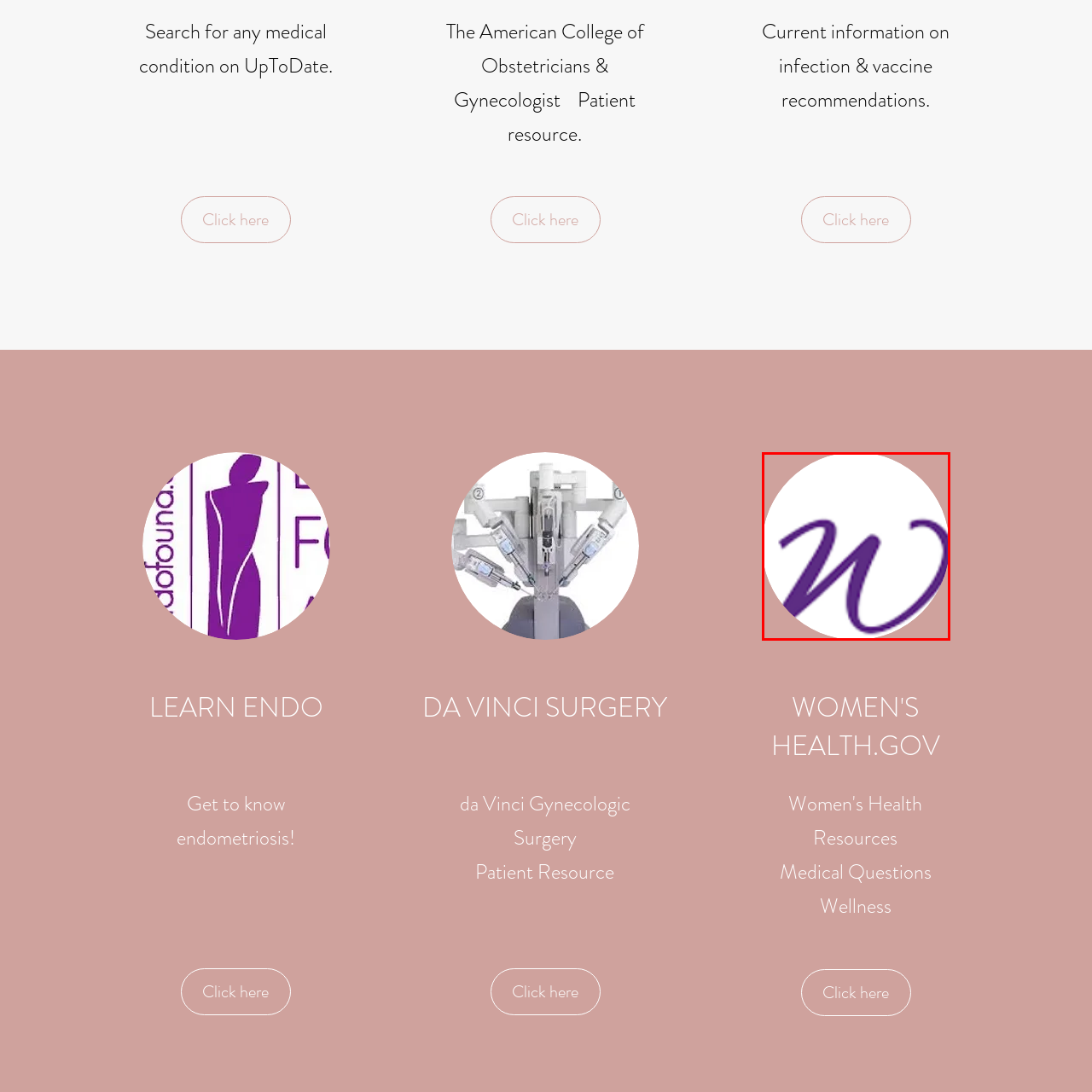Direct your attention to the red-bounded image and answer the question with a single word or phrase:
What is the color of the letter 'W'?

Vibrant purple